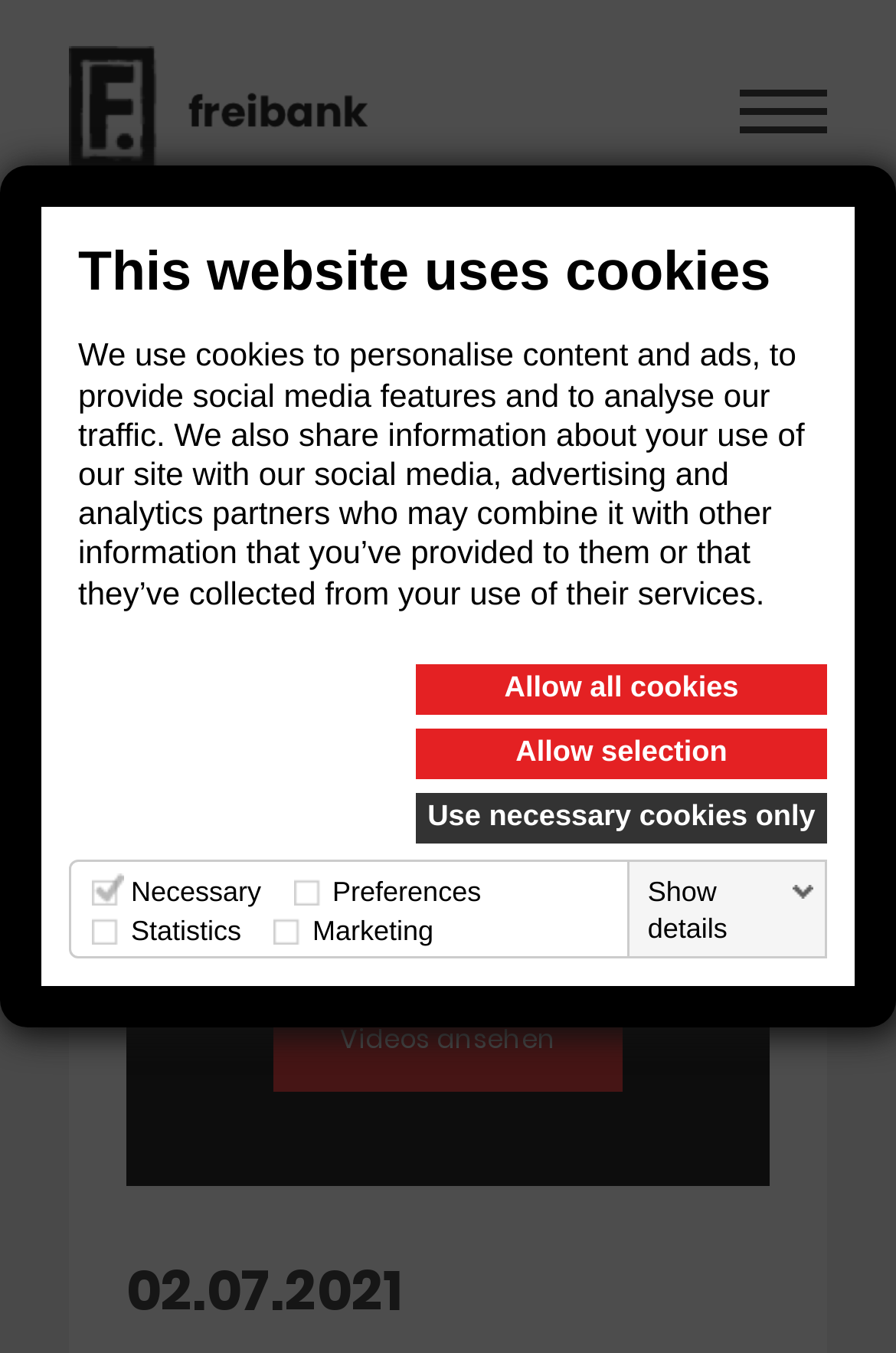Determine the bounding box coordinates of the UI element described by: "Use necessary cookies only".

[0.464, 0.586, 0.923, 0.623]